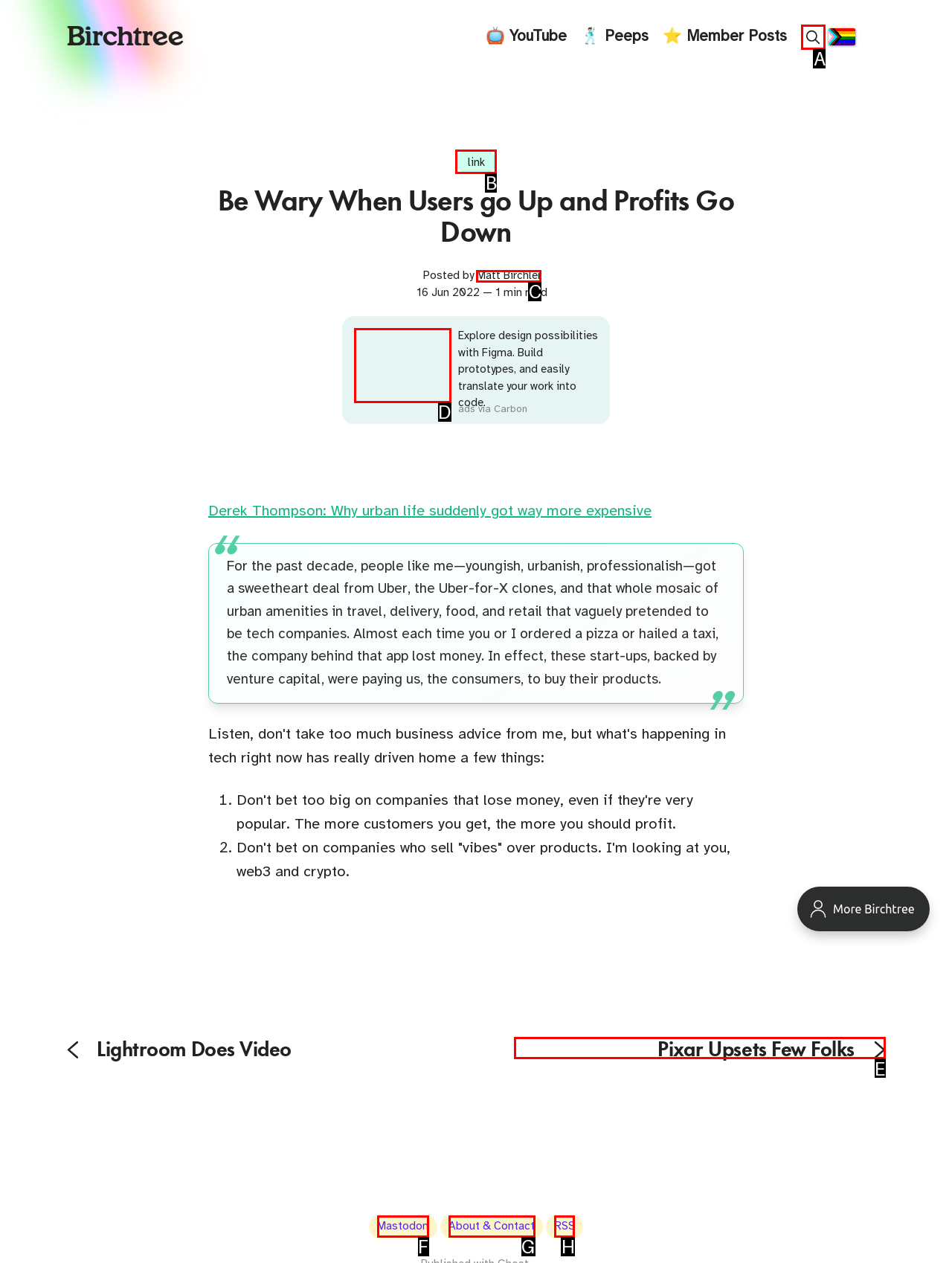Determine the HTML element to click for the instruction: Search for something.
Answer with the letter corresponding to the correct choice from the provided options.

A